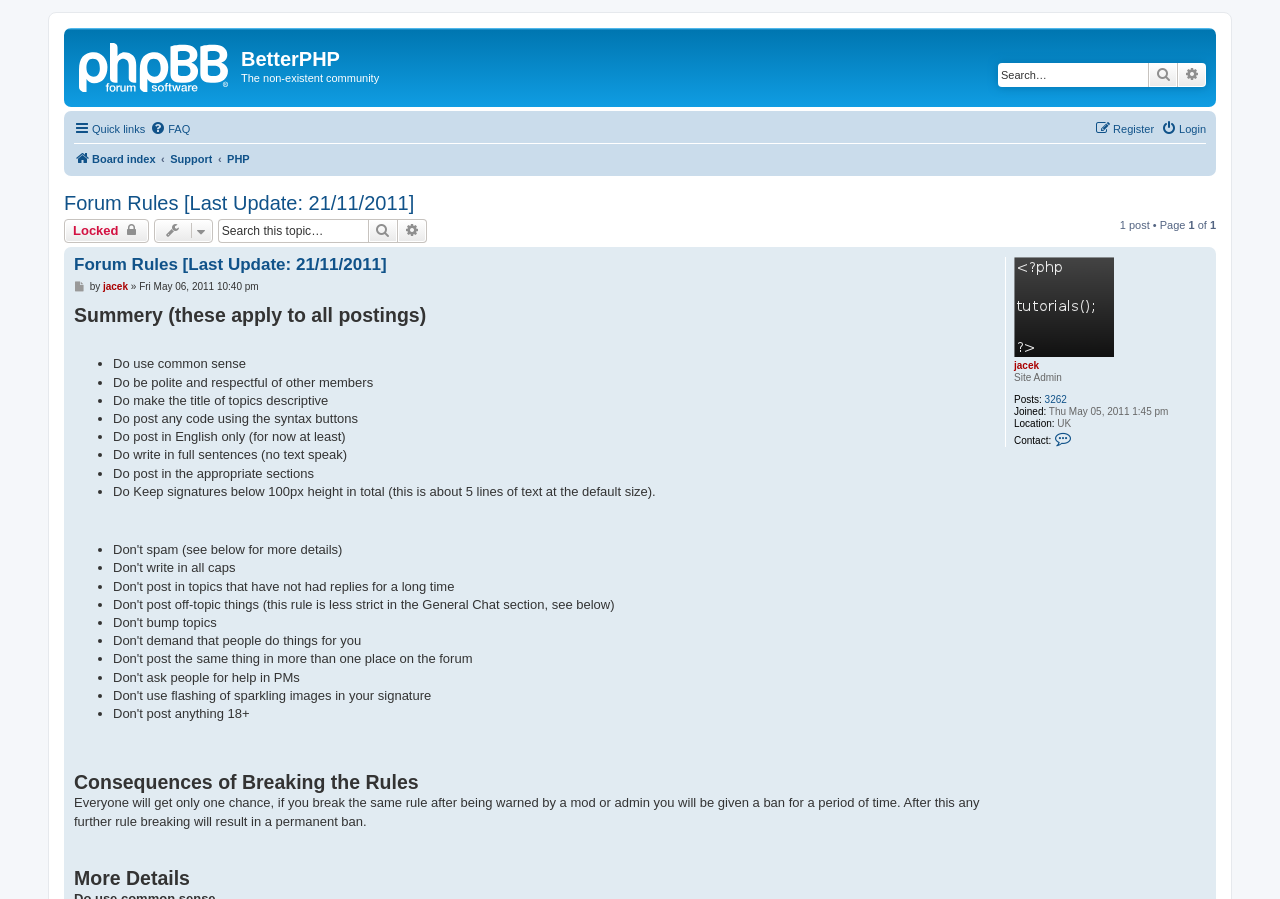How many posts does the user 'jacek' have?
Please craft a detailed and exhaustive response to the question.

The number of posts made by the user 'jacek' can be found in the description list detail element that reads 'Posts: 3262'.